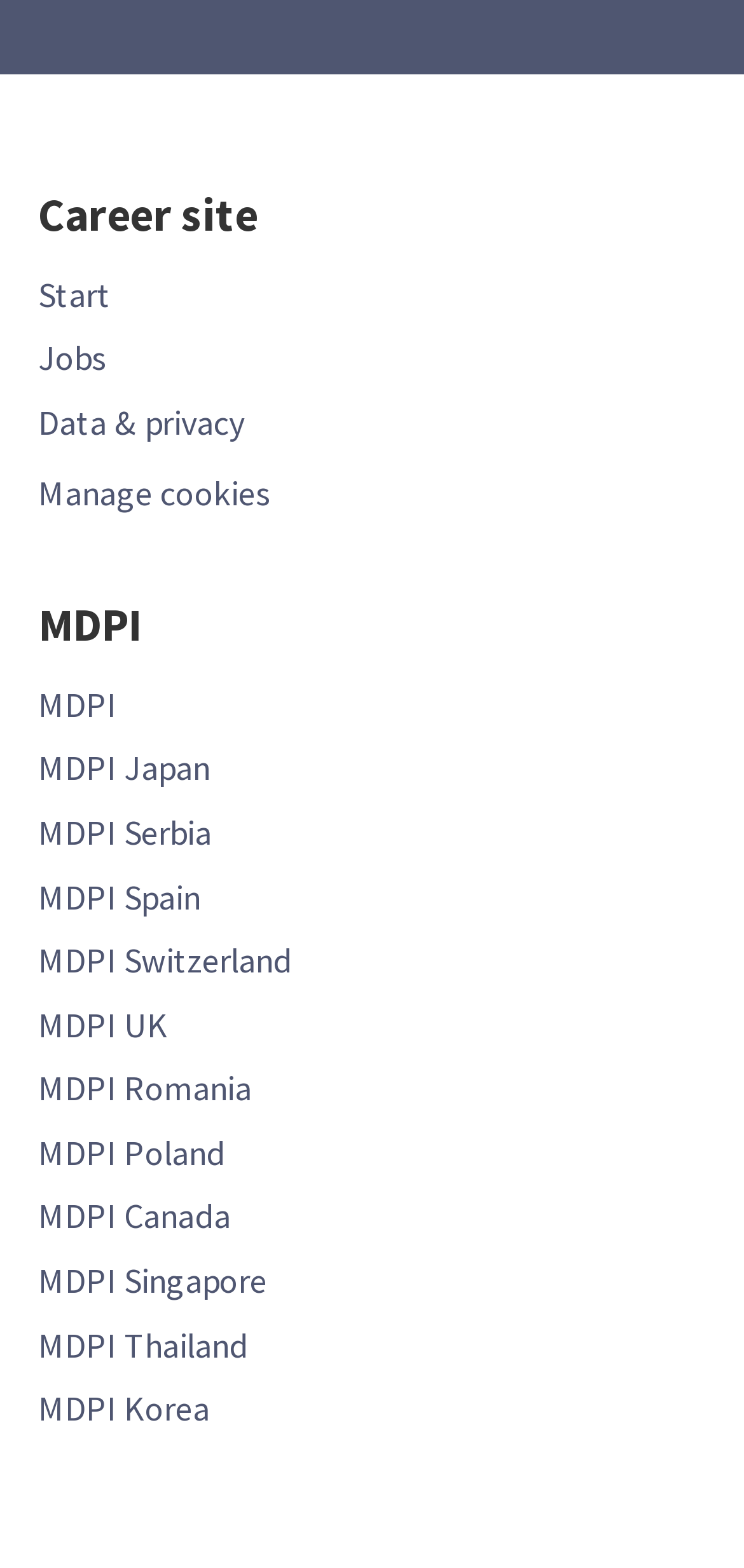Please give a short response to the question using one word or a phrase:
What is the vertical position of the 'Jobs' link relative to the 'Start' link?

Below